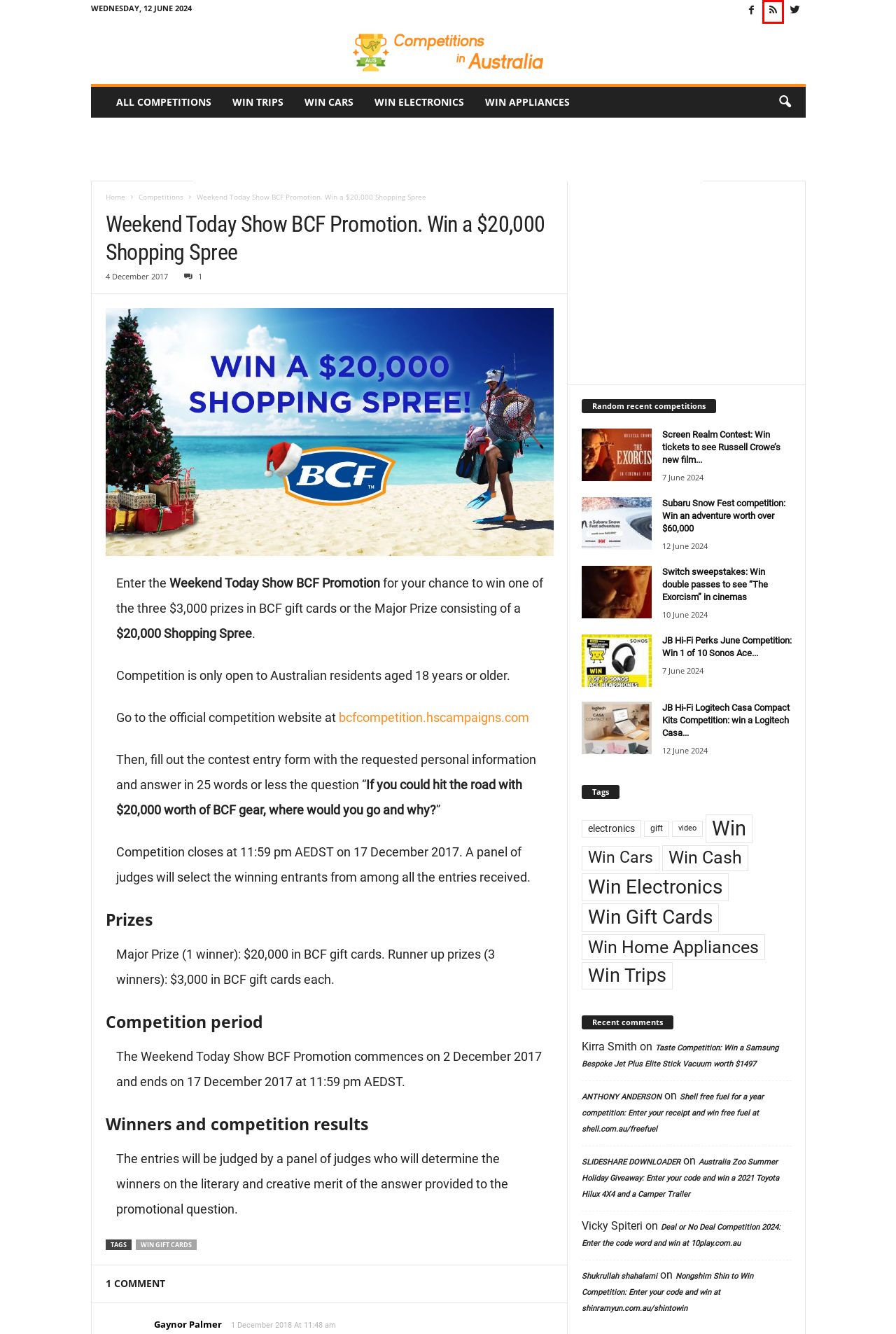Review the screenshot of a webpage that includes a red bounding box. Choose the webpage description that best matches the new webpage displayed after clicking the element within the bounding box. Here are the candidates:
A. Switch sweepstakes: Win double passes to see "The Exorcism" in cinemas
B. JB Hi-Fi Perks June Competition: Win 1 of 10 Sonos Ace Headphones
C. Slideshare Downloader - Free Download PDF/PPT
D. Win Home Appliances Archives - Competitions in Australia
E. electronics Archives - Competitions in Australia
F. Taste Competition: Win a Samsung Bespoke Jet Plus Elite Stick Vacuum worth $1497
G. Home - Competitions in Australia
H. Competitions in Australia

H